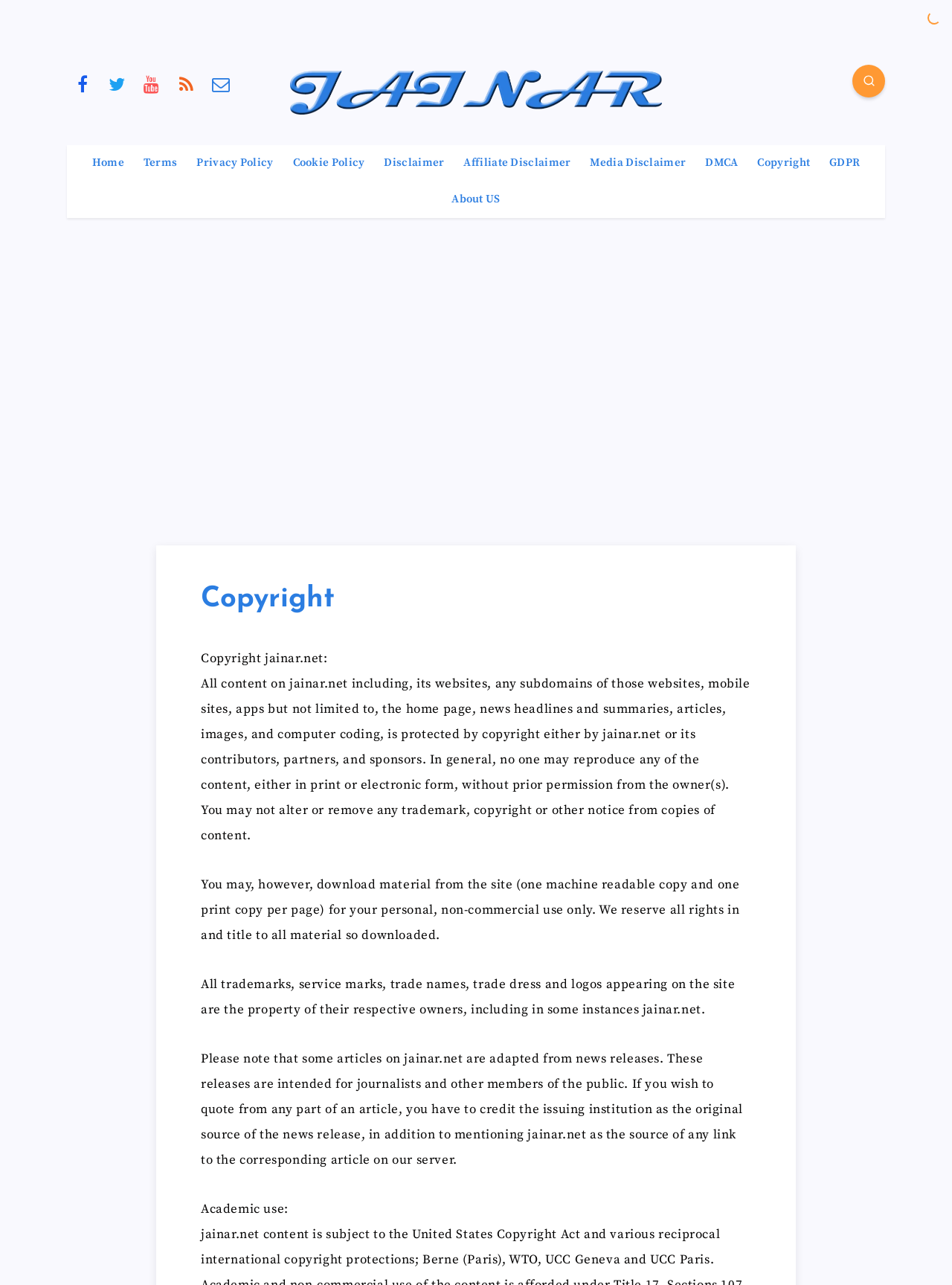What is the allowed use of downloaded material?
Can you give a detailed and elaborate answer to the question?

The copyright notice states that users may download material from the site for their personal, non-commercial use only. This means that users are allowed to download content for their personal use, but not for commercial purposes.